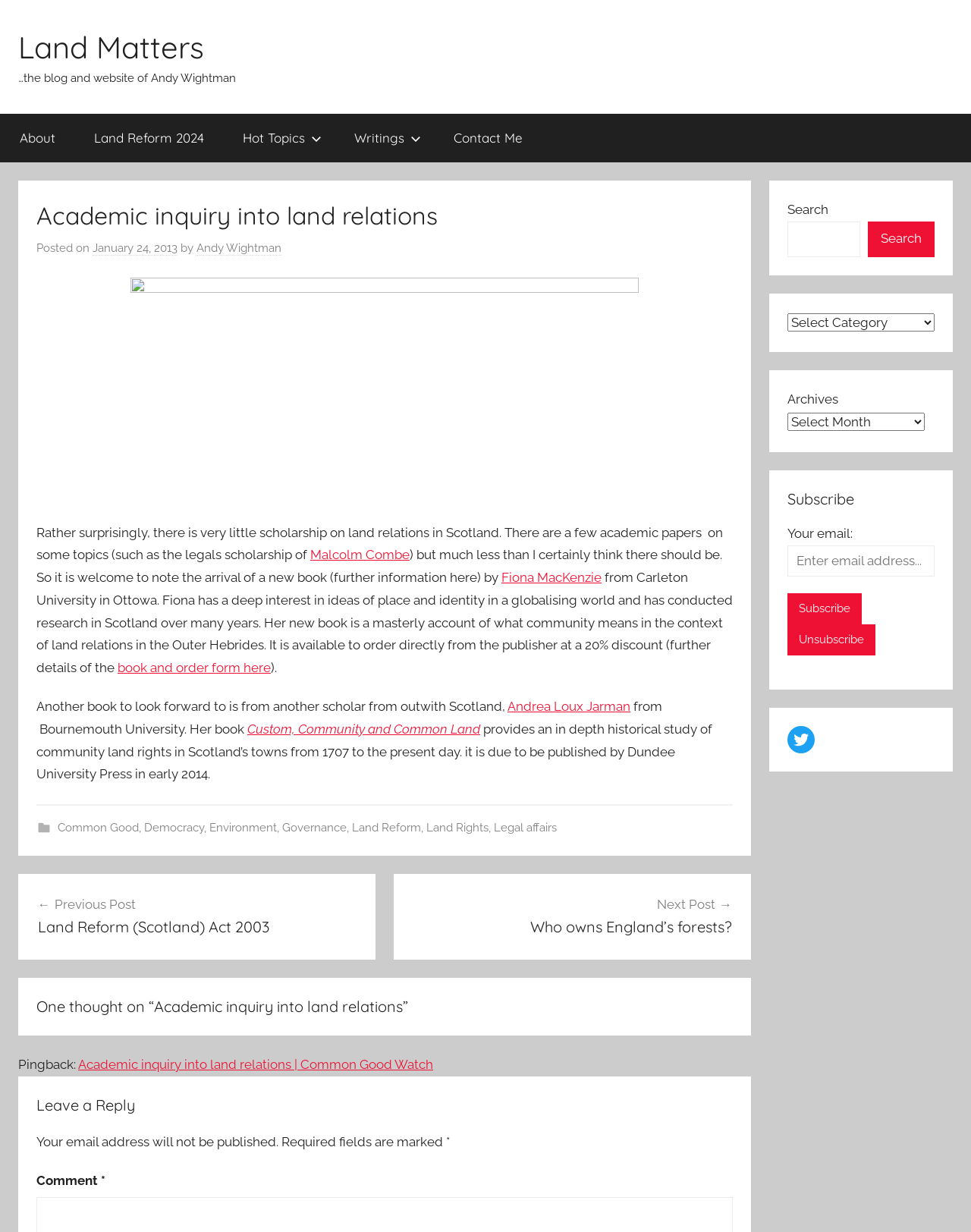Determine the bounding box coordinates in the format (top-left x, top-left y, bottom-right x, bottom-right y). Ensure all values are floating point numbers between 0 and 1. Identify the bounding box of the UI element described by: Hot Topics

[0.23, 0.093, 0.345, 0.132]